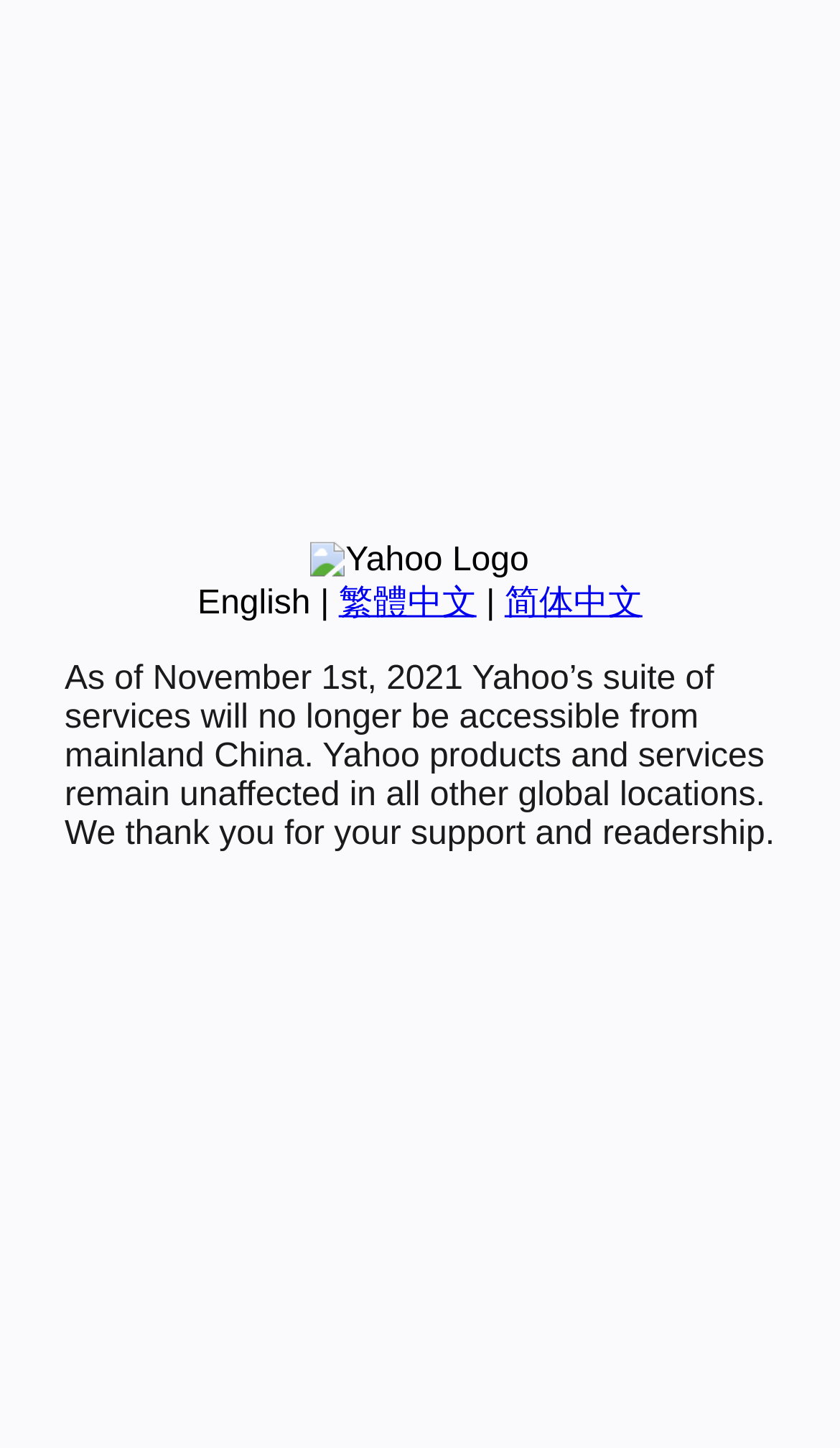Using the provided description 繁體中文, find the bounding box coordinates for the UI element. Provide the coordinates in (top-left x, top-left y, bottom-right x, bottom-right y) format, ensuring all values are between 0 and 1.

[0.403, 0.404, 0.567, 0.429]